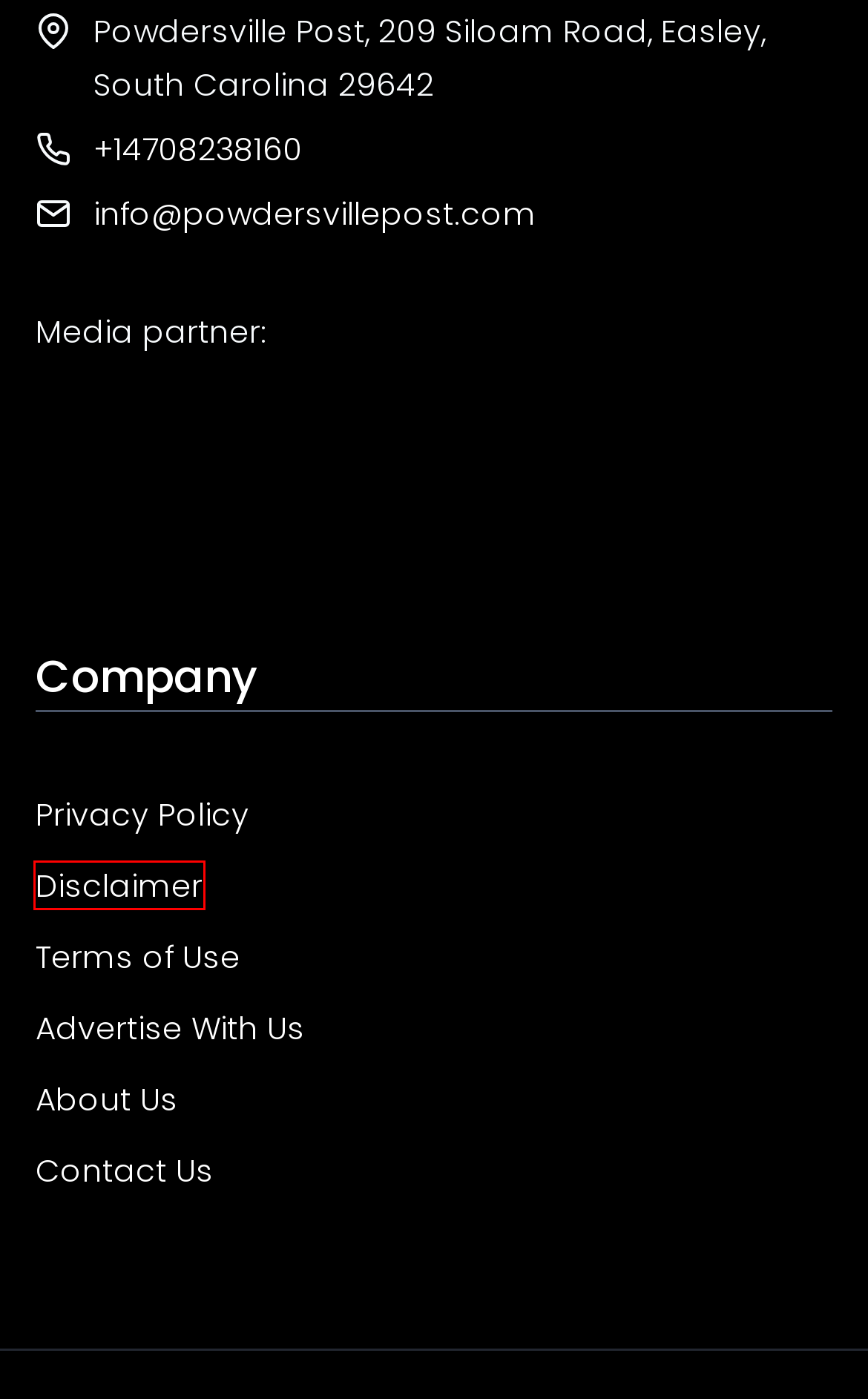With the provided webpage screenshot containing a red bounding box around a UI element, determine which description best matches the new webpage that appears after clicking the selected element. The choices are:
A. Terms of Use
B. Contact Us
C. BioFit Reviews 2023: Exposing the Truth Behind BioFit Probiotic Supplement
D. About Us - Powdersville Post
E. Advertise With Us - Powdersville Post
F. Top News
G. Privacy Policy
H. Disclaimer

H